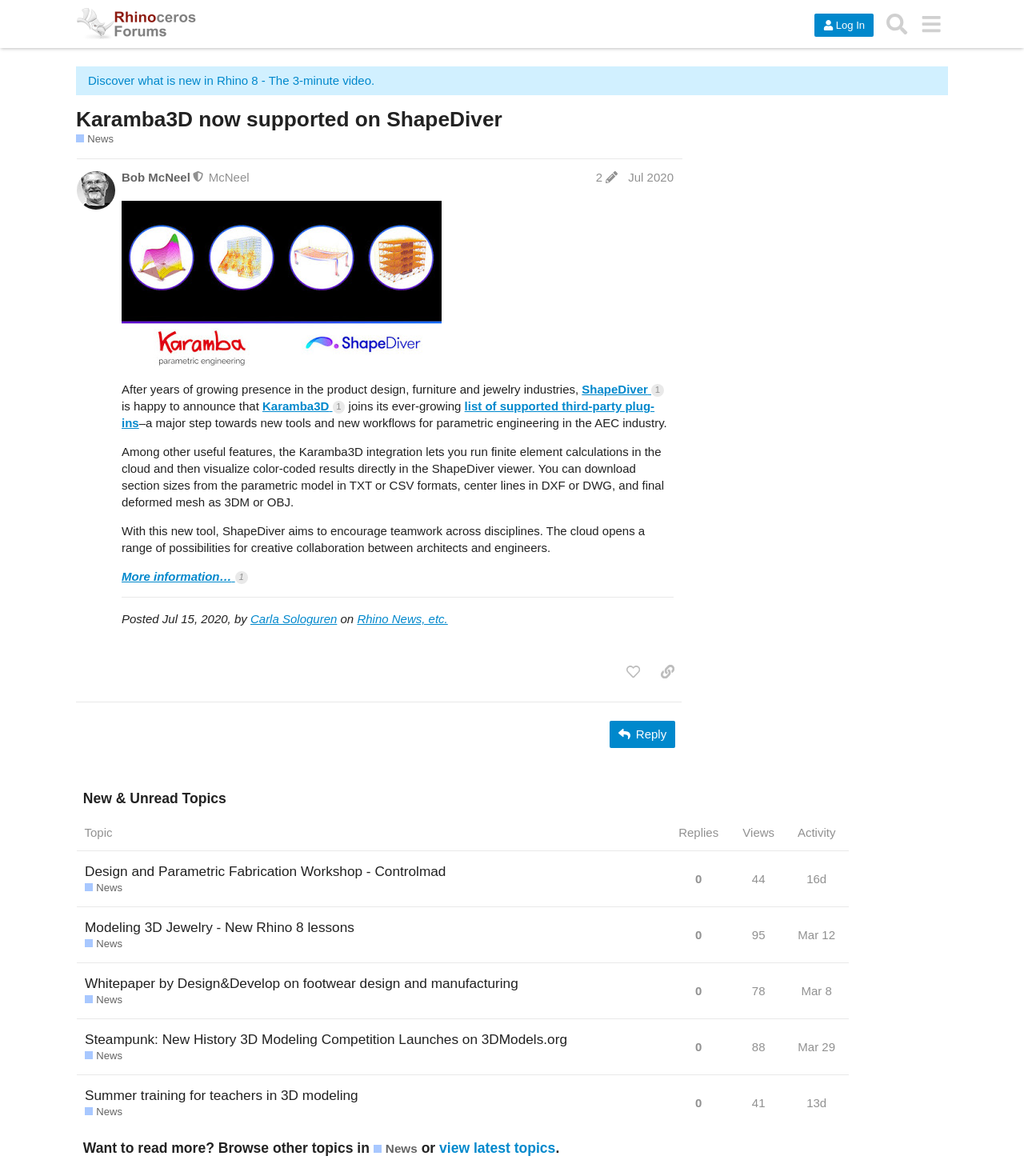Based on the element description: "Karamba3D now supported on ShapeDiver", identify the UI element and provide its bounding box coordinates. Use four float numbers between 0 and 1, [left, top, right, bottom].

[0.074, 0.091, 0.49, 0.111]